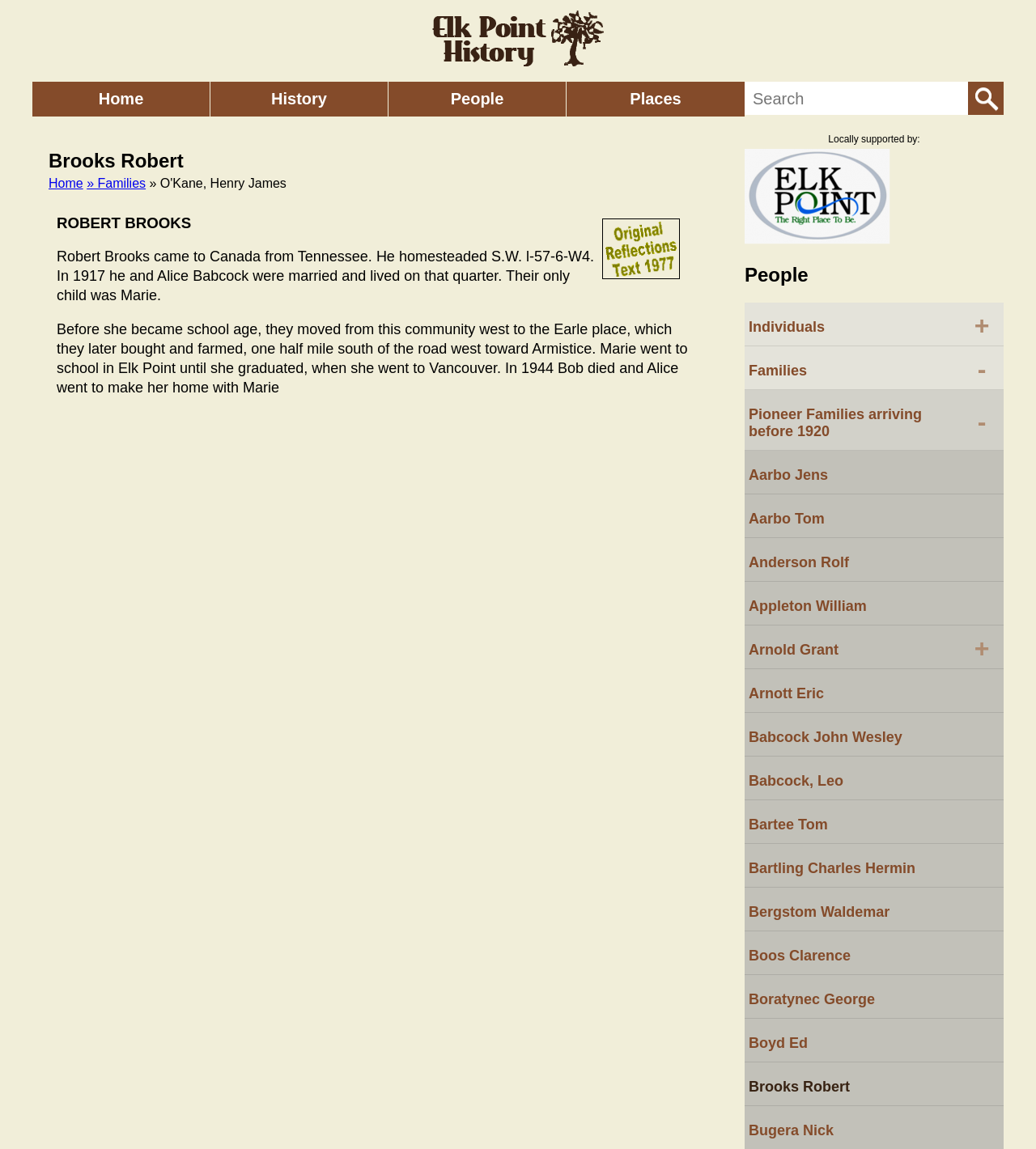Extract the bounding box of the UI element described as: "» Families".

[0.084, 0.154, 0.141, 0.165]